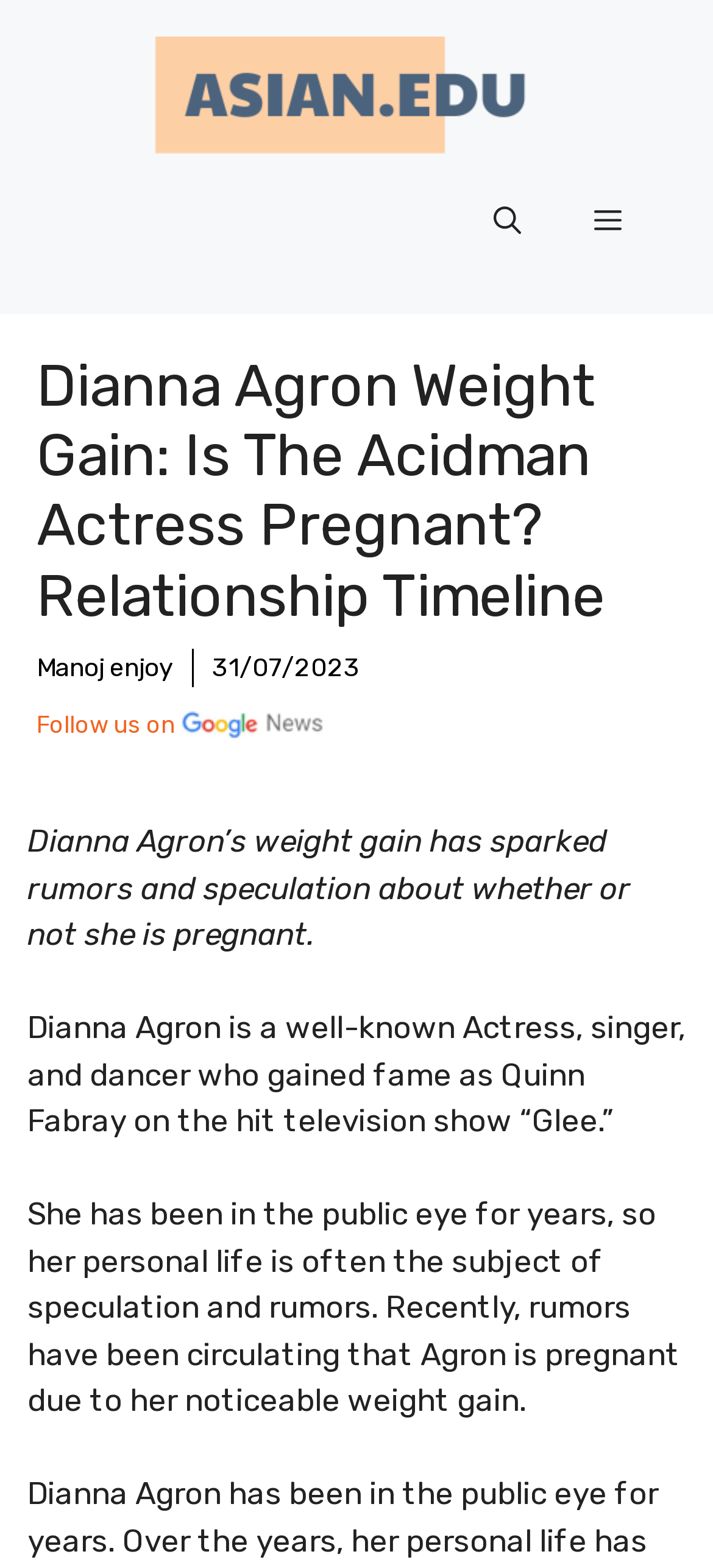What is the relationship status of Dianna Agron?
Provide a fully detailed and comprehensive answer to the question.

The webpage does not explicitly mention Dianna Agron's relationship status, but it does mention a 'Relationship Timeline' in the heading, suggesting that her personal life is being discussed.